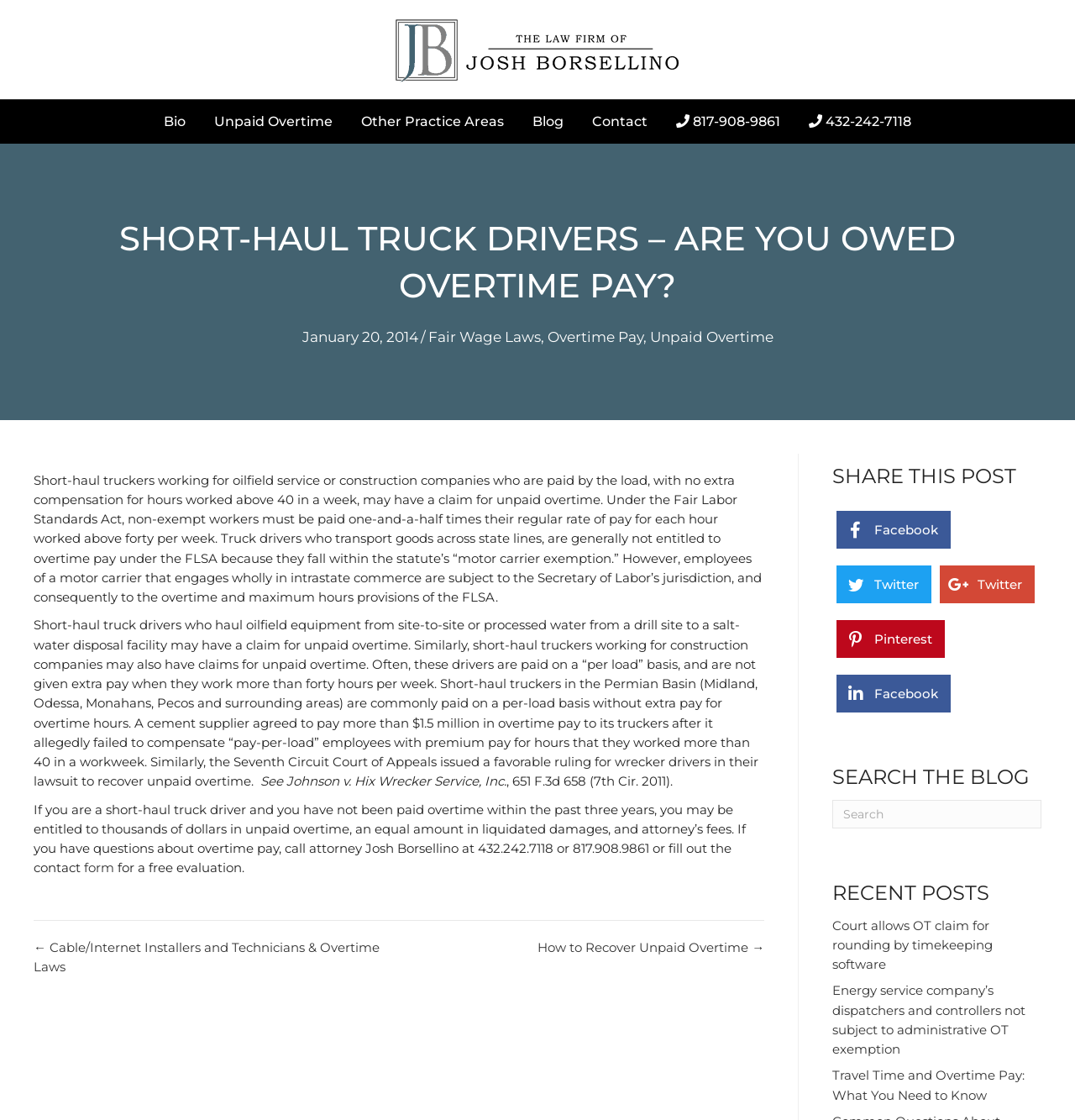Indicate the bounding box coordinates of the element that needs to be clicked to satisfy the following instruction: "Read the 'SHORT-HAUL TRUCK DRIVERS – ARE YOU OWED OVERTIME PAY?' heading". The coordinates should be four float numbers between 0 and 1, i.e., [left, top, right, bottom].

[0.031, 0.192, 0.969, 0.276]